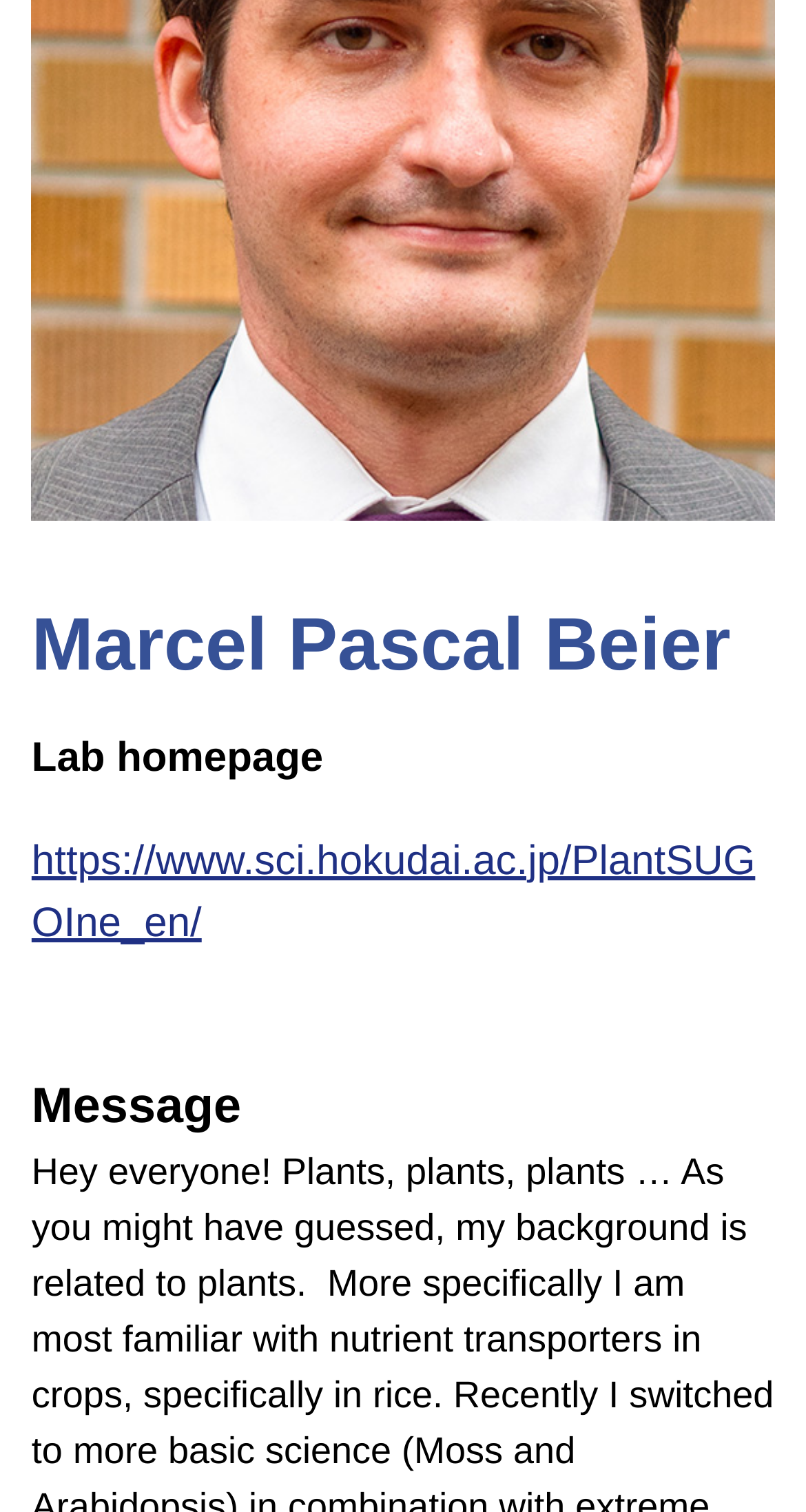Bounding box coordinates are to be given in the format (top-left x, top-left y, bottom-right x, bottom-right y). All values must be floating point numbers between 0 and 1. Provide the bounding box coordinate for the UI element described as: https://www.sci.hokudai.ac.jp/PlantSUGOIne_en/

[0.039, 0.555, 0.937, 0.626]